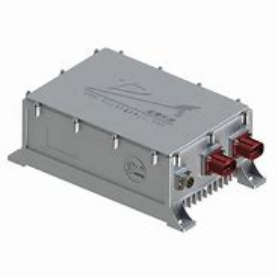From the details in the image, provide a thorough response to the question: How many connectors are on one side of the charger?

According to the caption, the device is equipped with 'two prominent red connectors' on one side, which are likely used for power input and output.